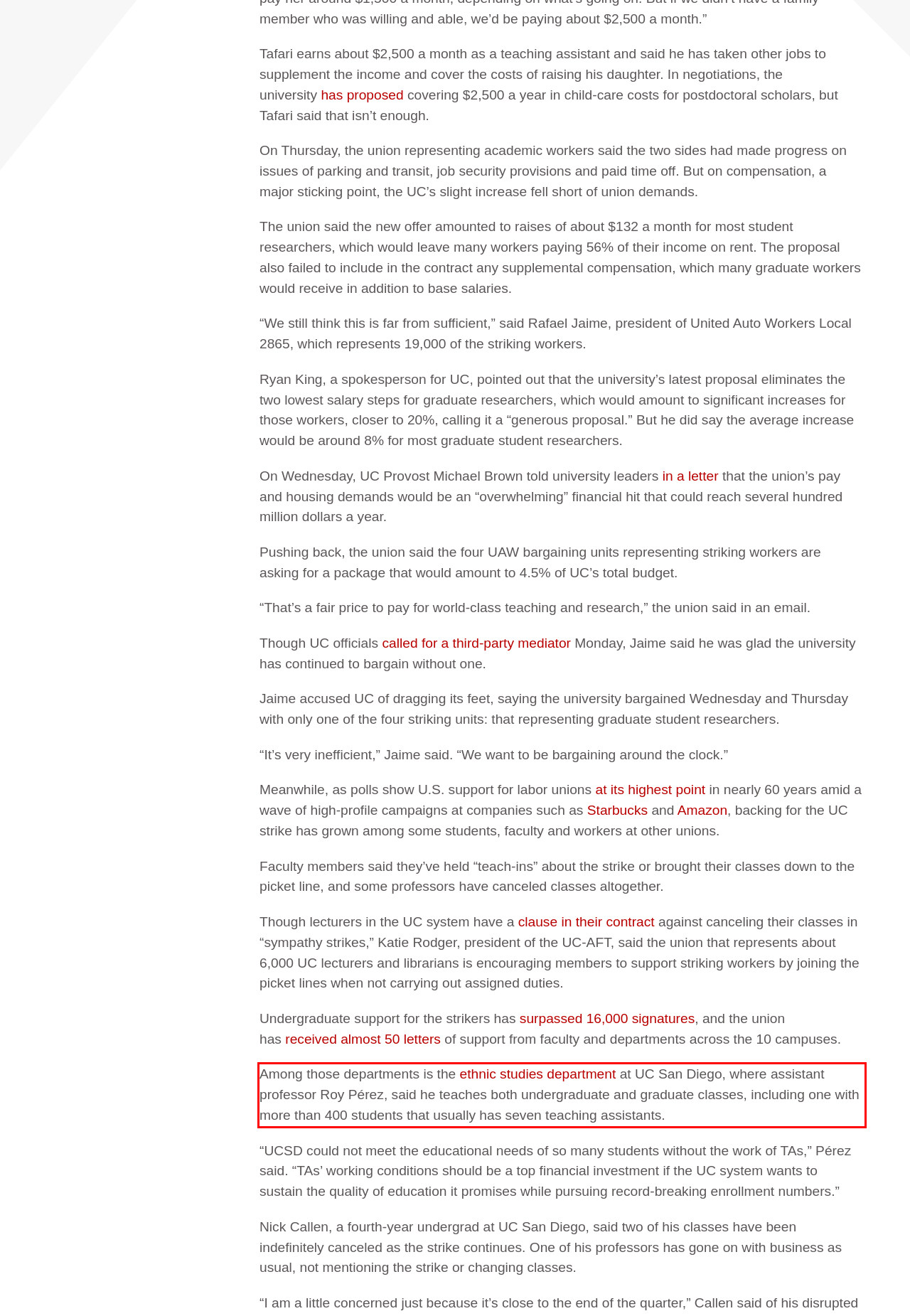Using the webpage screenshot, recognize and capture the text within the red bounding box.

Among those departments is the ethnic studies department at UC San Diego, where assistant professor Roy Pérez, said he teaches both undergraduate and graduate classes, including one with more than 400 students that usually has seven teaching assistants.